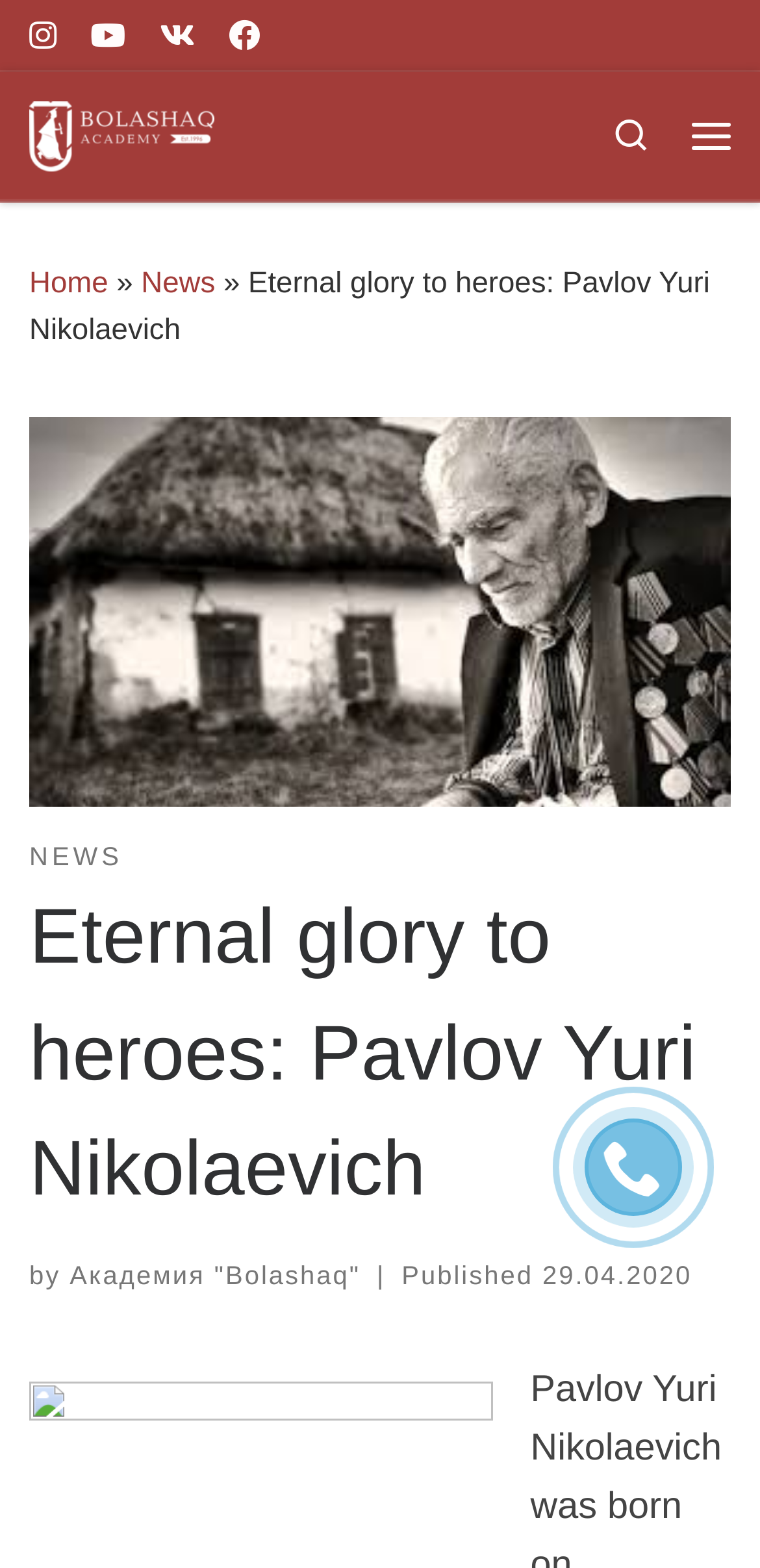What is the name of the hero?
Provide a one-word or short-phrase answer based on the image.

Pavlov Yuri Nikolaevich